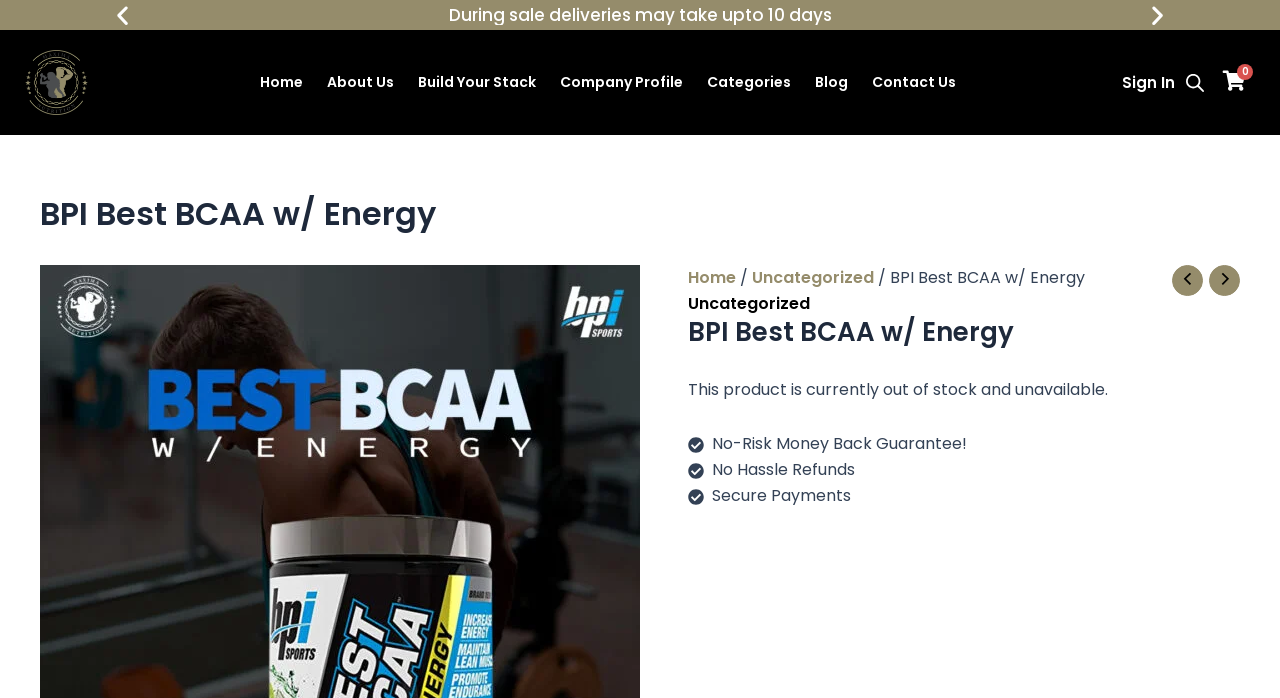Please respond in a single word or phrase: 
How many navigation links are there?

7